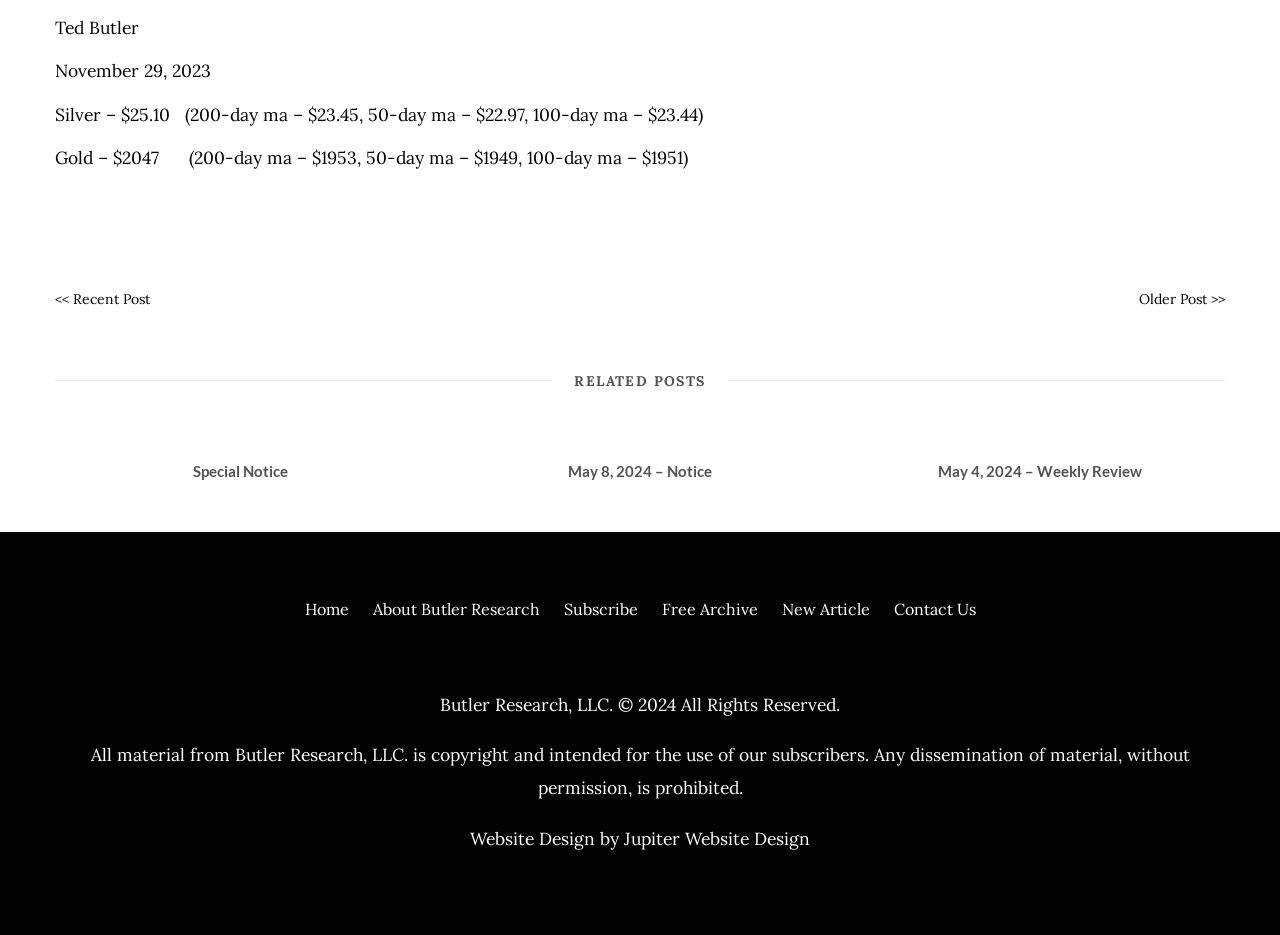Please identify the bounding box coordinates of the element's region that I should click in order to complete the following instruction: "read special notice". The bounding box coordinates consist of four float numbers between 0 and 1, i.e., [left, top, right, bottom].

[0.15, 0.494, 0.225, 0.513]